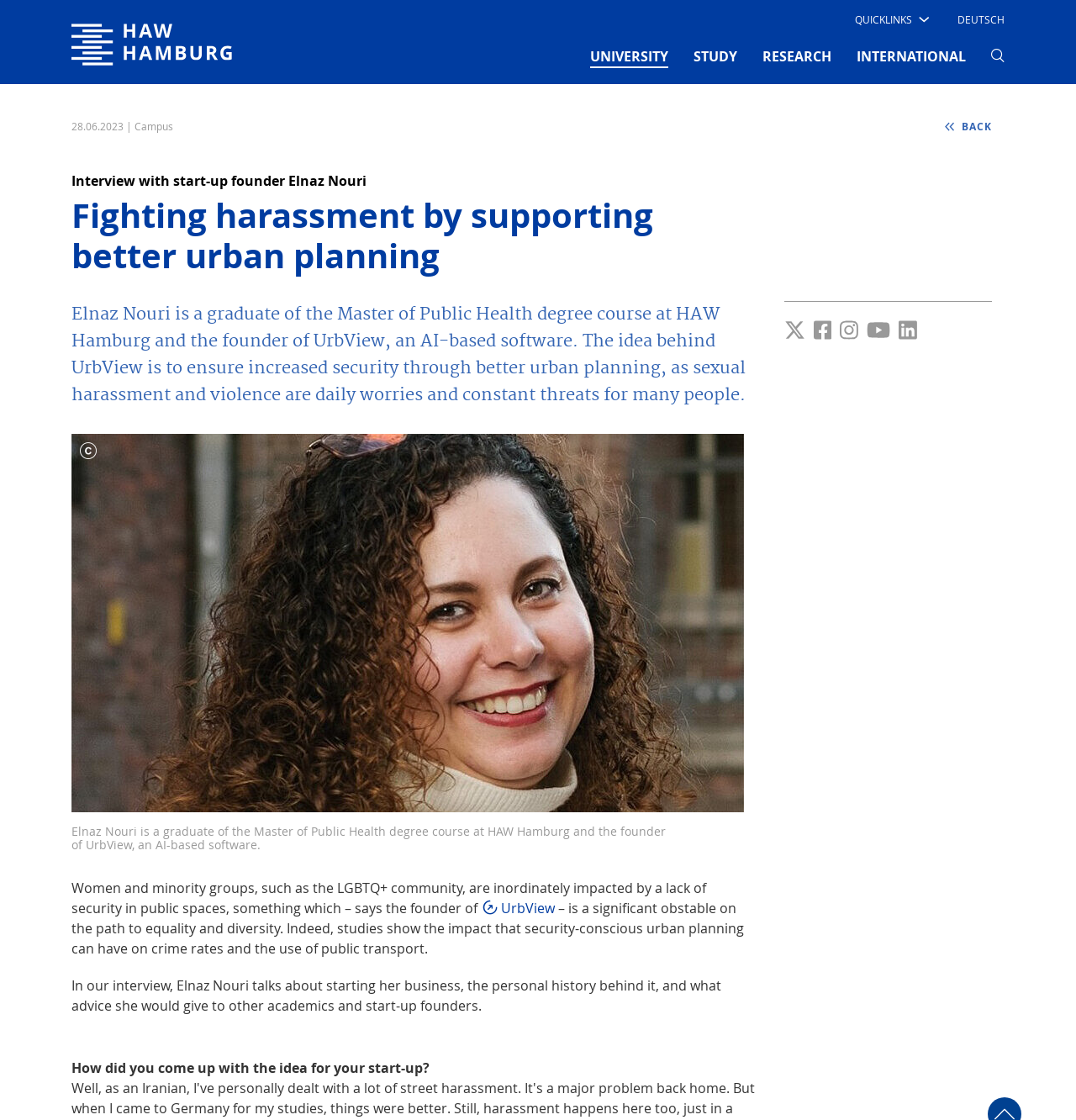Please determine the bounding box coordinates of the element to click in order to execute the following instruction: "Read the interview with Elnaz Nouri". The coordinates should be four float numbers between 0 and 1, specified as [left, top, right, bottom].

[0.066, 0.153, 0.341, 0.169]